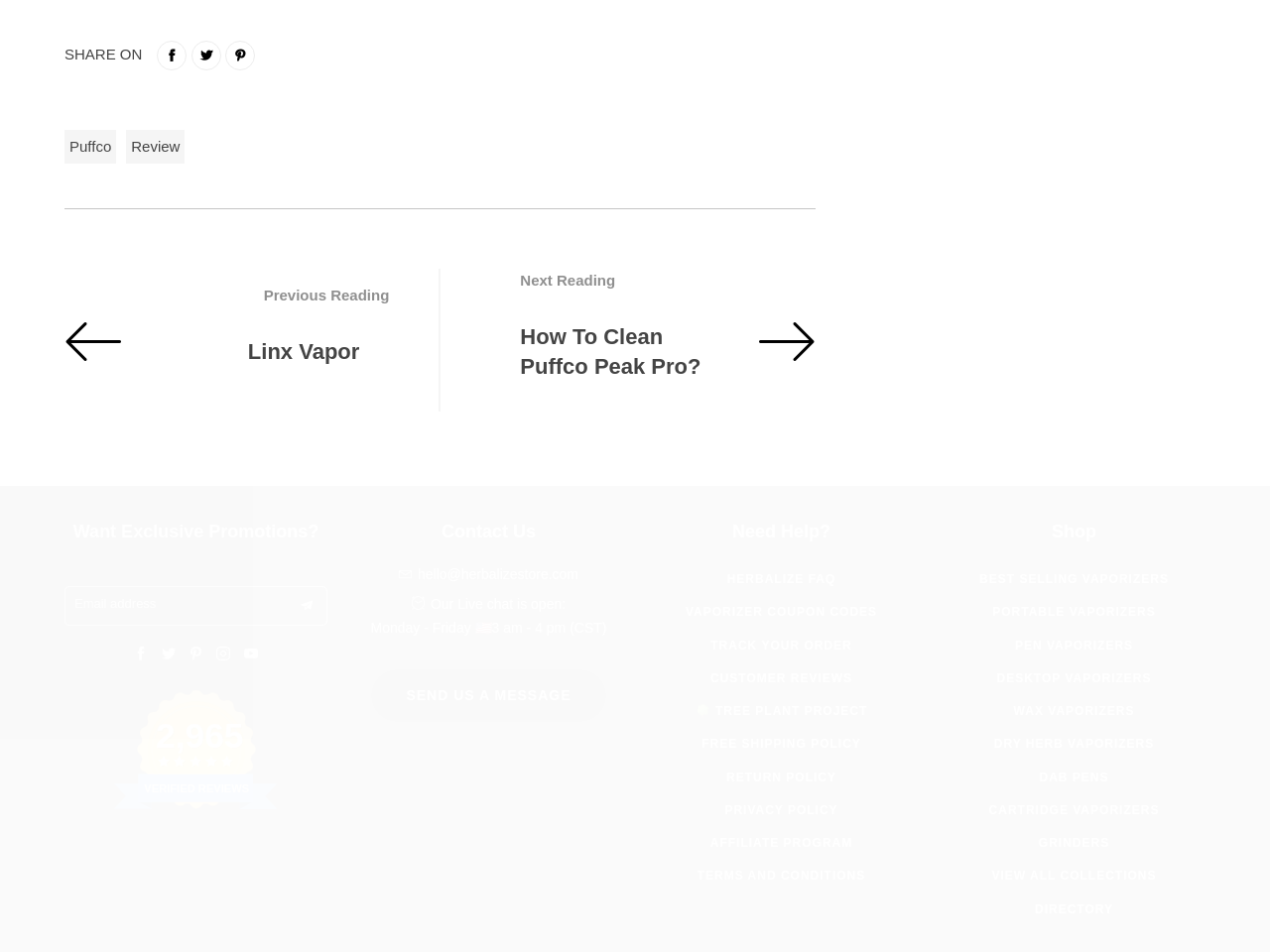Kindly determine the bounding box coordinates of the area that needs to be clicked to fulfill this instruction: "Click on the Puffco link".

[0.051, 0.137, 0.092, 0.172]